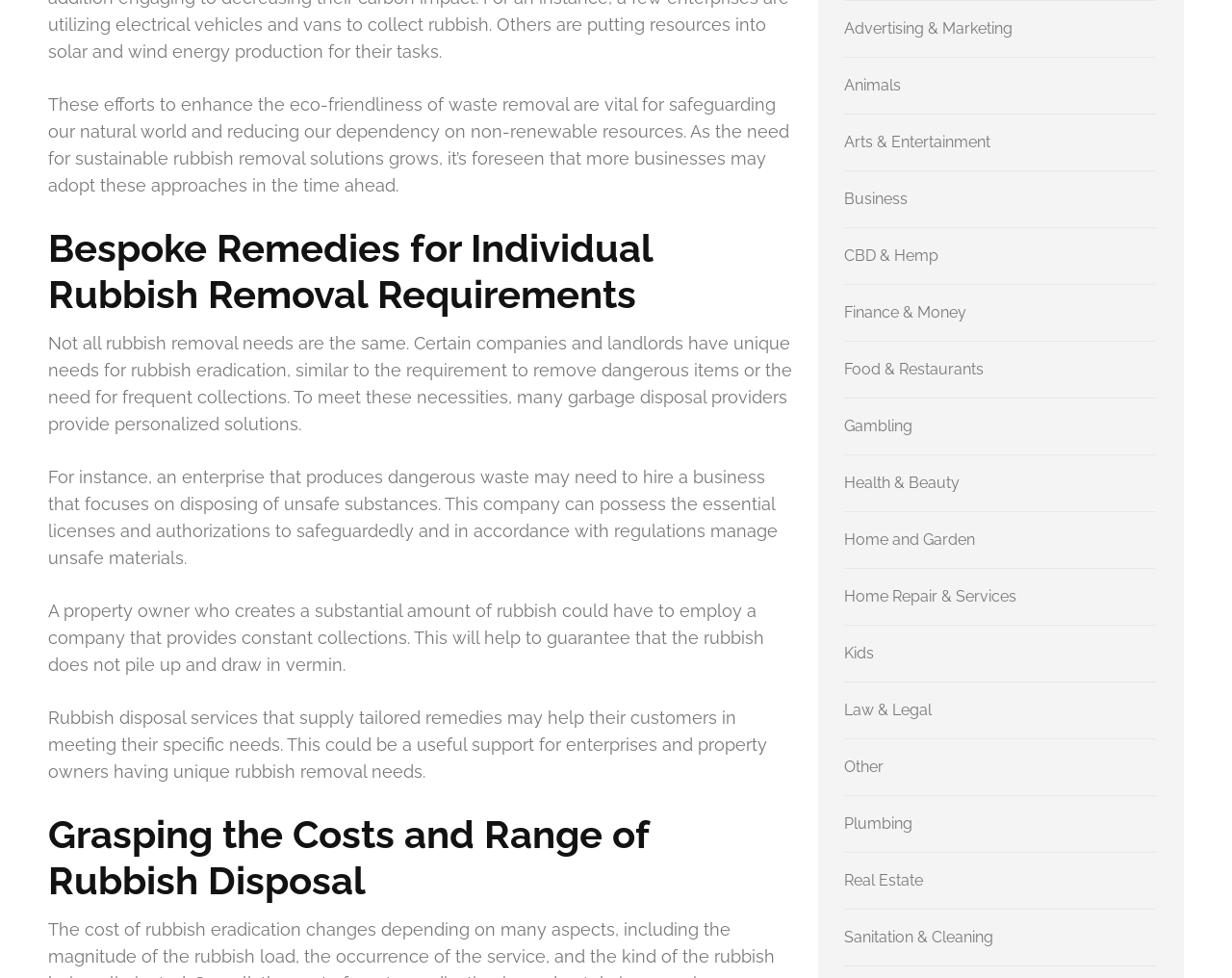What is the main topic of this webpage?
Give a detailed and exhaustive answer to the question.

Based on the content of the webpage, it appears to be discussing the importance of eco-friendly waste removal and the various solutions provided by rubbish disposal services to meet individual needs.